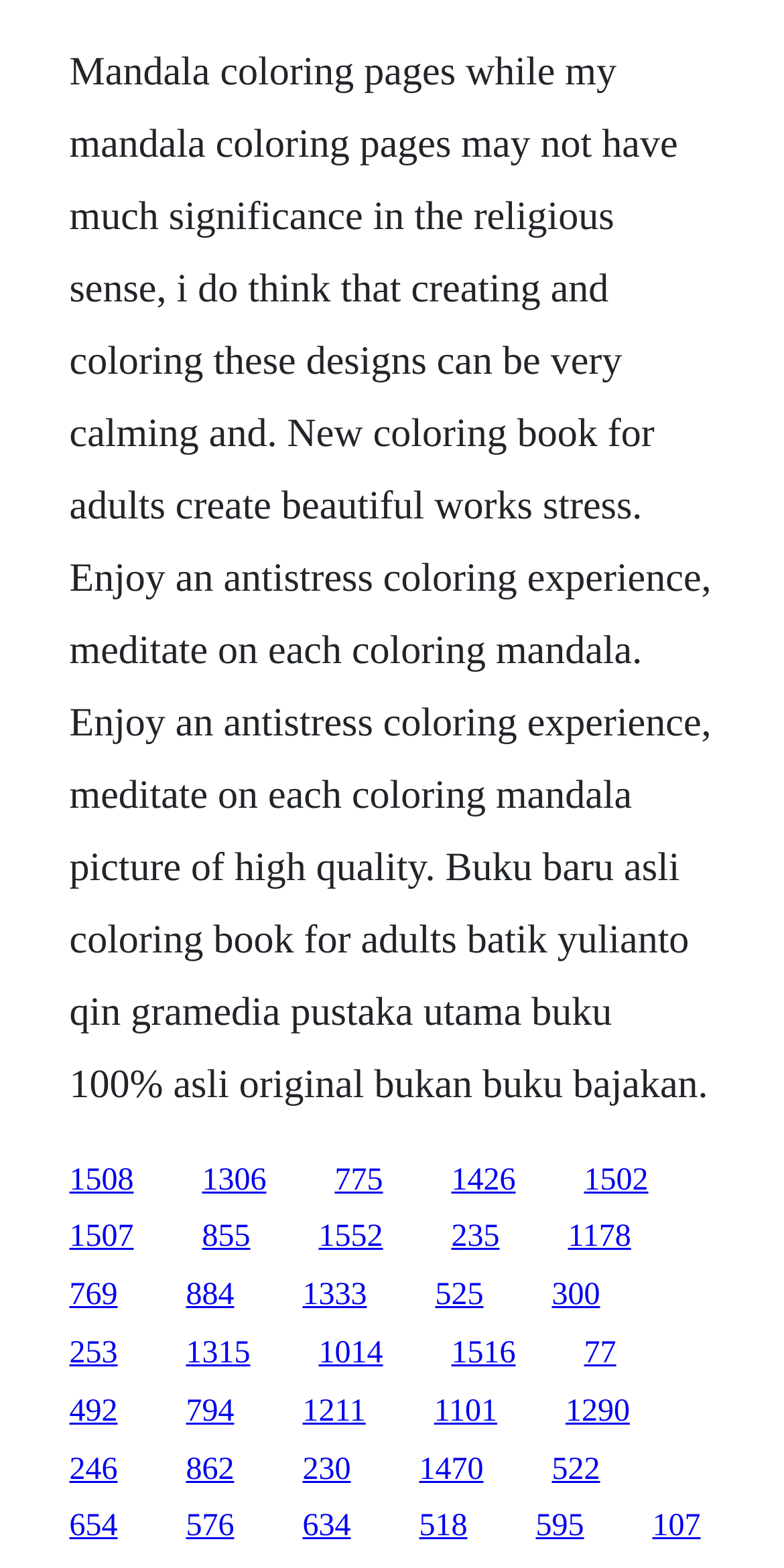Are there any images on this webpage?
Answer briefly with a single word or phrase based on the image.

No